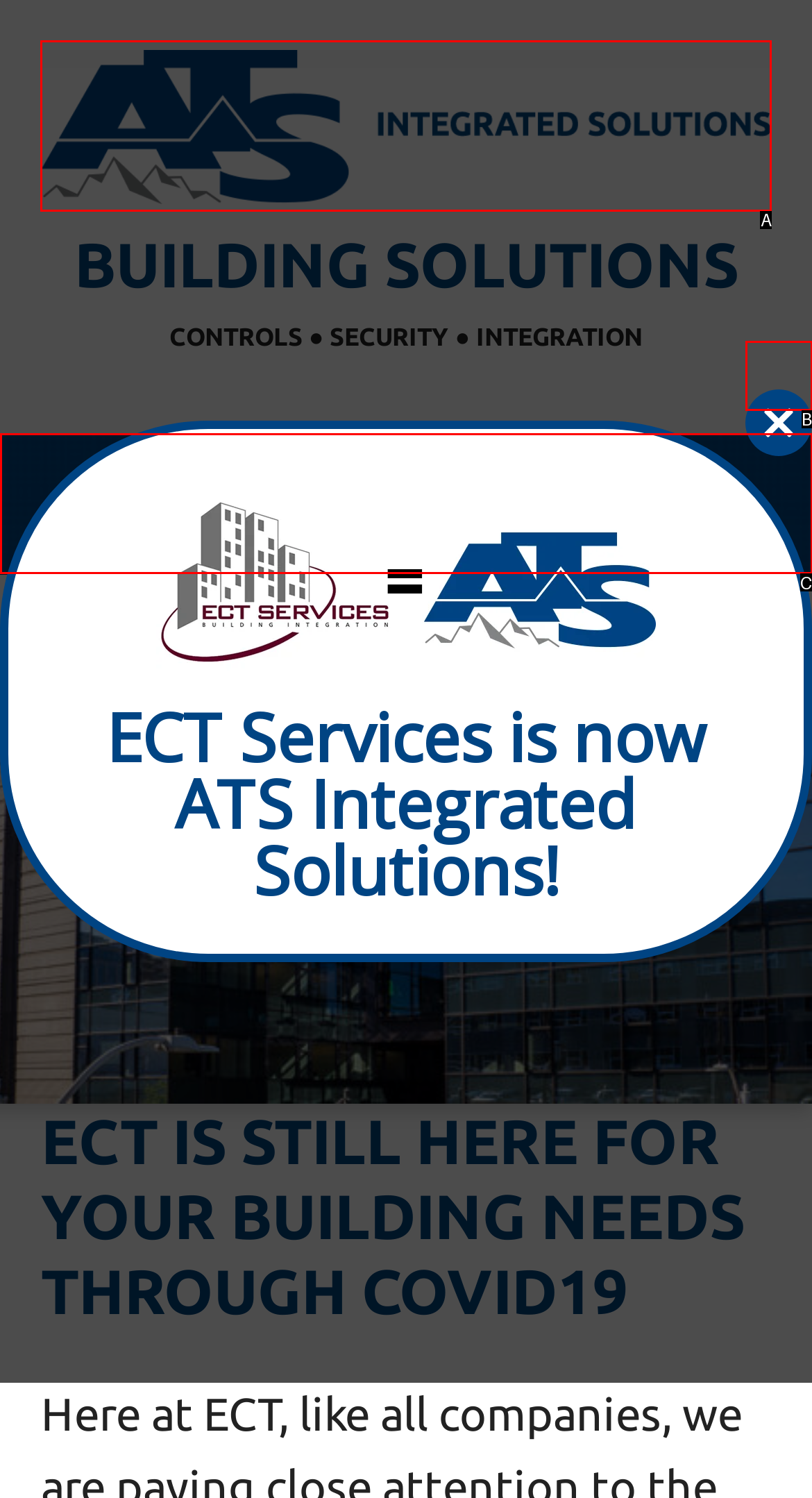Refer to the element description: Menu and identify the matching HTML element. State your answer with the appropriate letter.

C